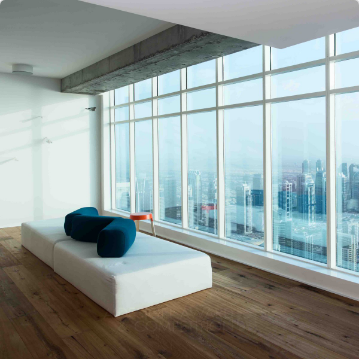Generate an in-depth description of the visual content.

This image showcases the interior of the Penthouse 59, designed by renowned architect Marie Laurent. The space features expansive floor-to-ceiling windows that offer breathtaking 270-degree views of the surrounding desert, sea, and marina. The minimalist design exemplifies a harmonious blend of natural light and open space, with elegant wooden flooring that enhances the airy atmosphere. A sleek white sofa, accented by two deep blue cushions, invites relaxation, while a pop of color is introduced with a stylish red chair in the background. This thoughtfully curated environment embodies the designer's philosophy of creating beautiful, simple architecture that emphasizes the connection between indoor and outdoor spaces.